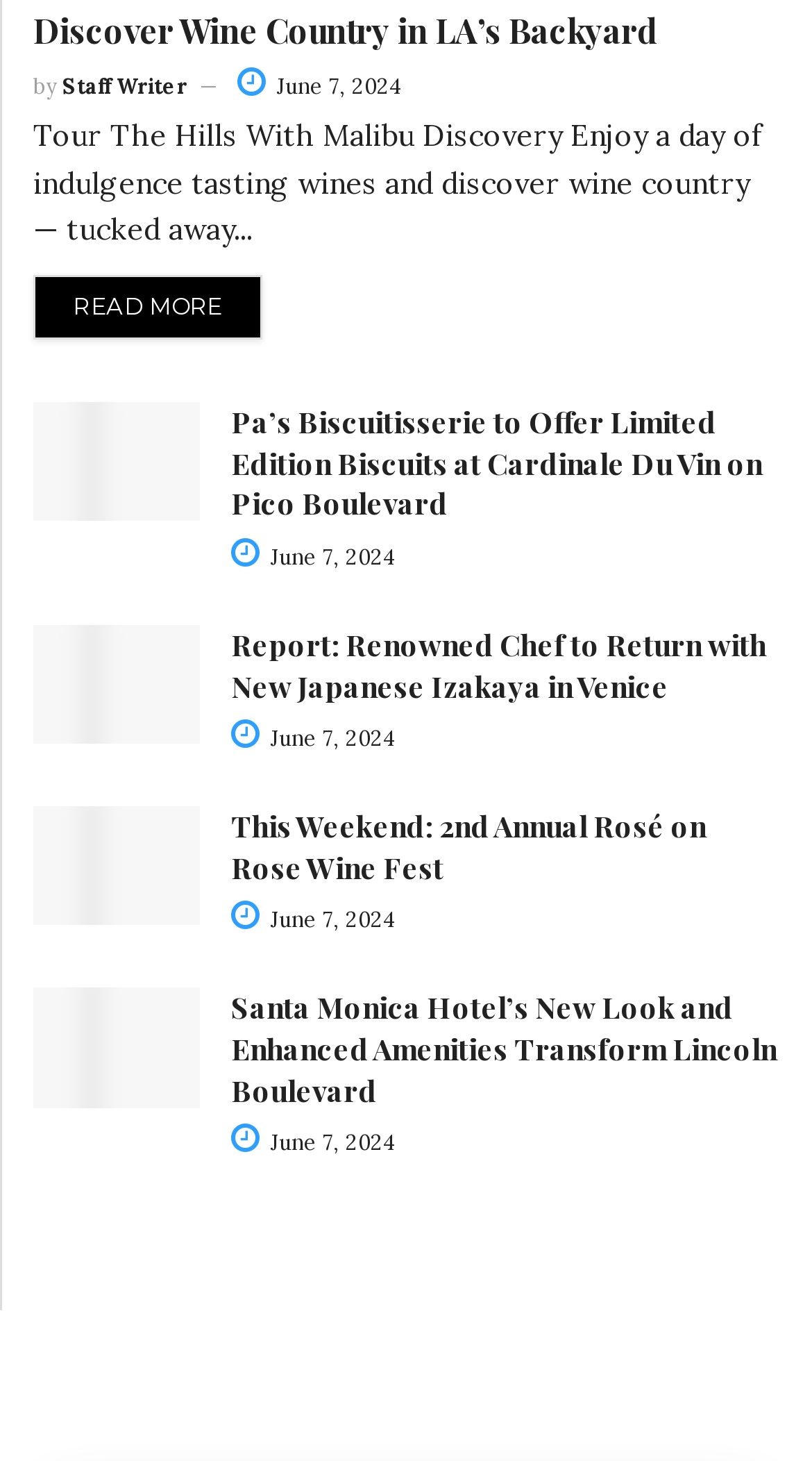Determine the bounding box coordinates for the HTML element described here: "Read more".

[0.041, 0.188, 0.323, 0.233]